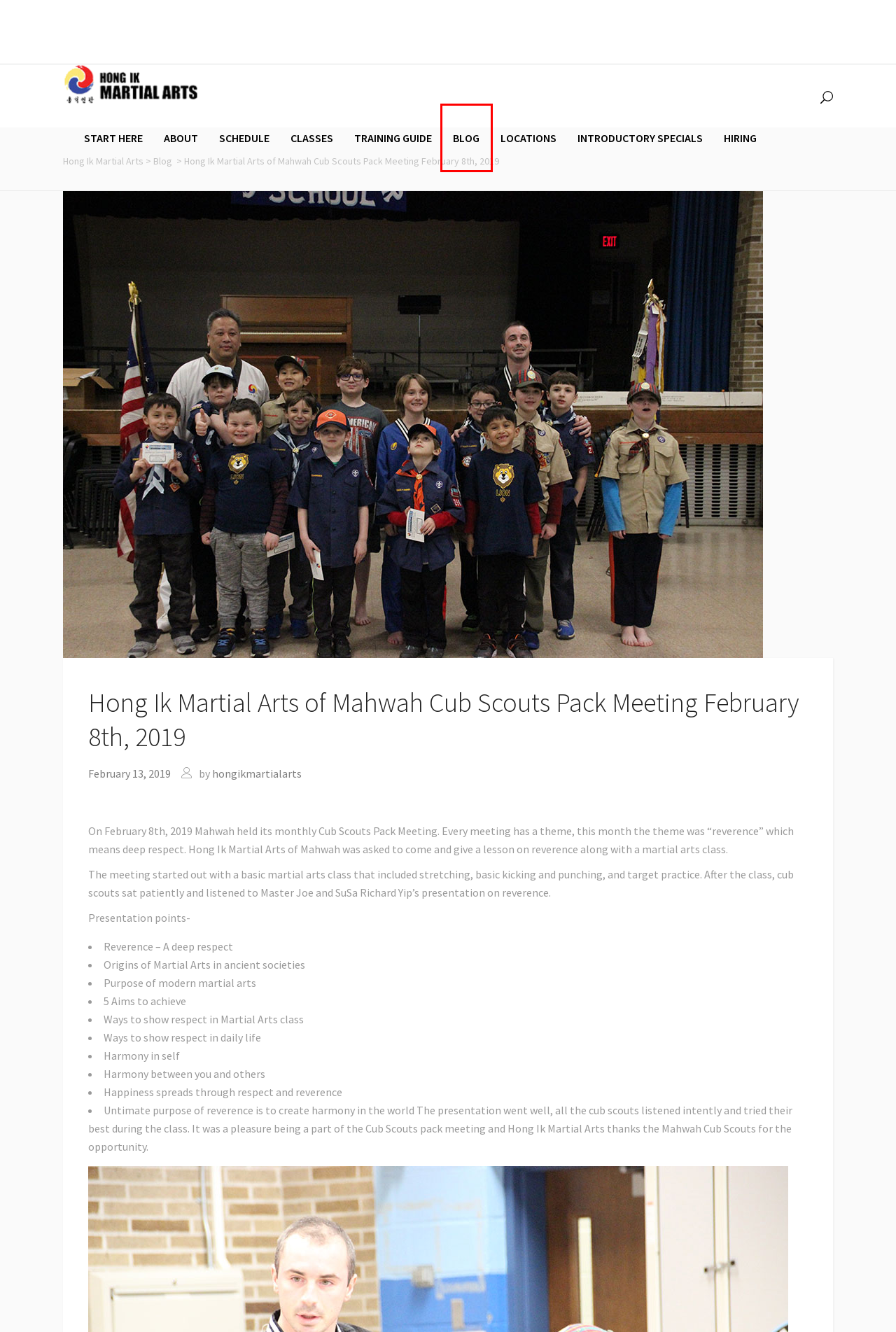You have a screenshot of a webpage with a red rectangle bounding box around a UI element. Choose the best description that matches the new page after clicking the element within the bounding box. The candidate descriptions are:
A. Family Class - Hong Ik Martial Arts
B. hongikmartialarts, Author at Hong Ik Martial Arts
C. Blog Archives - Hong Ik Martial Arts
D. Tarrytown Schedule - Hong Ik Martial Arts
E. Hong-ik Martial Arts | Taekwondo
F. HIRING - Hong Ik Martial Arts
G. Be Strong, Healthy and Centered - Hong Ik Martial Arts
H. Special Trial - Hong Ik Martial Arts

C